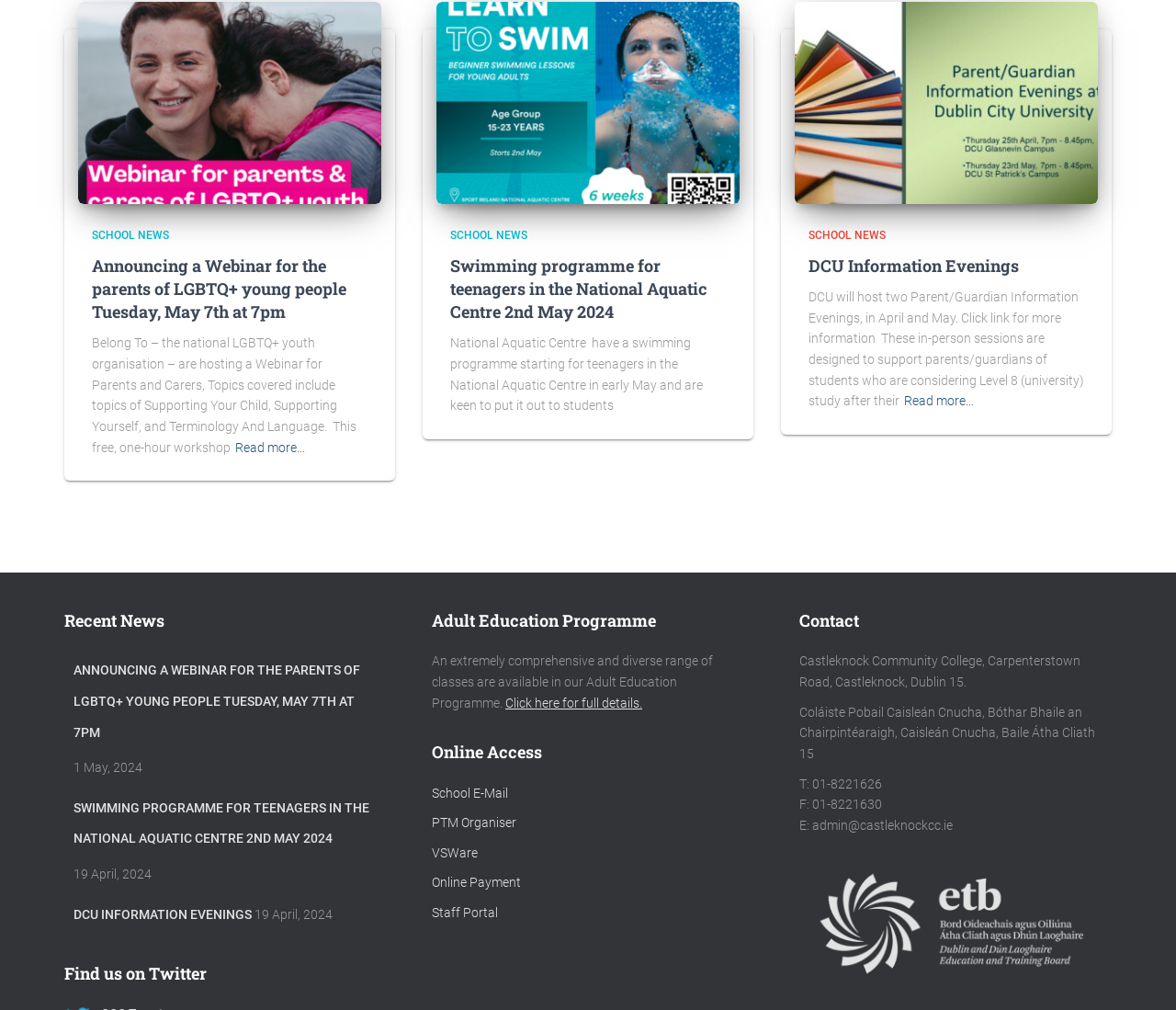Identify the bounding box coordinates for the UI element described as follows: DCU Information Evenings. Use the format (top-left x, top-left y, bottom-right x, bottom-right y) and ensure all values are floating point numbers between 0 and 1.

[0.688, 0.252, 0.866, 0.274]